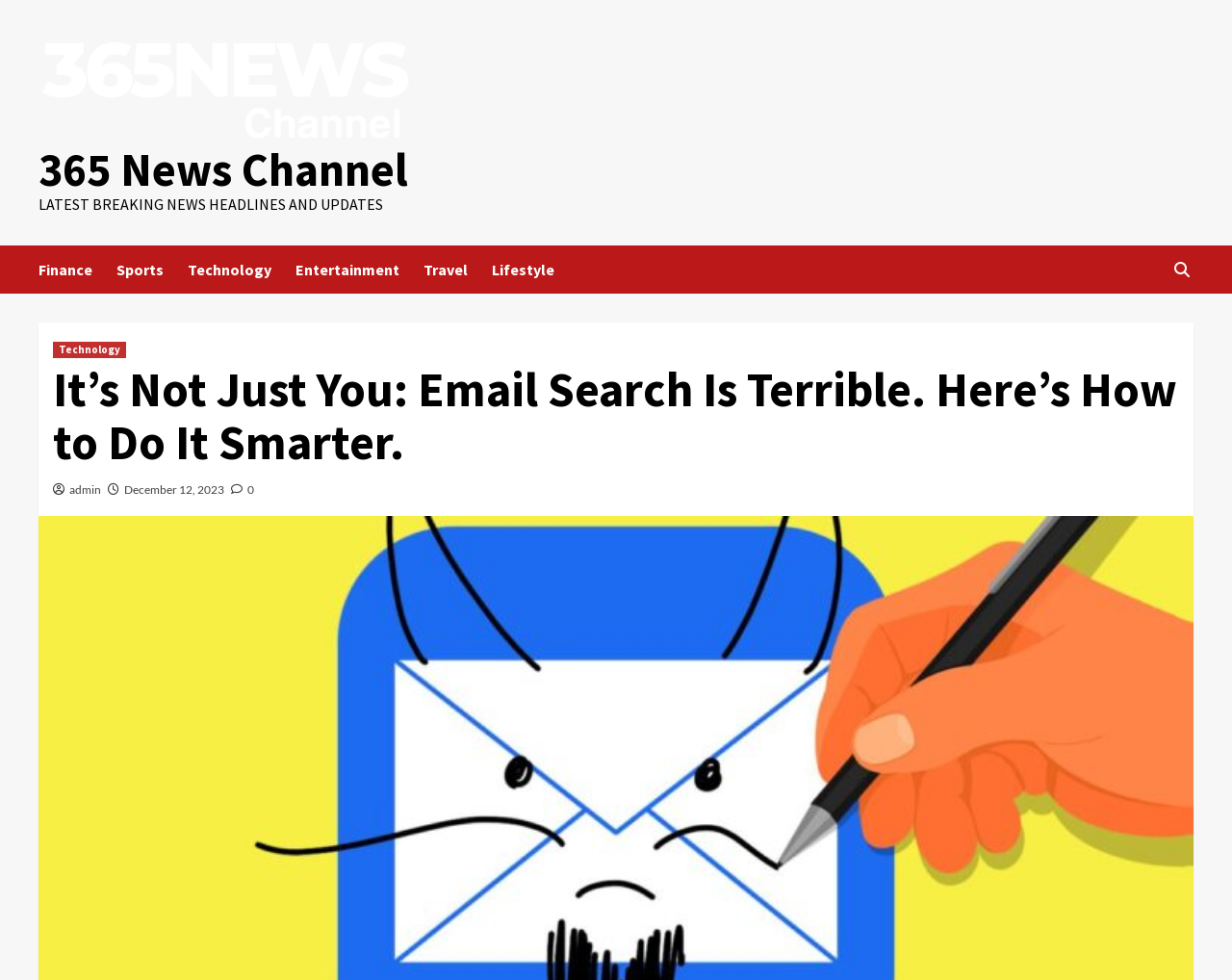Please identify the bounding box coordinates of the region to click in order to complete the given instruction: "check latest breaking news headlines". The coordinates should be four float numbers between 0 and 1, i.e., [left, top, right, bottom].

[0.031, 0.198, 0.311, 0.218]